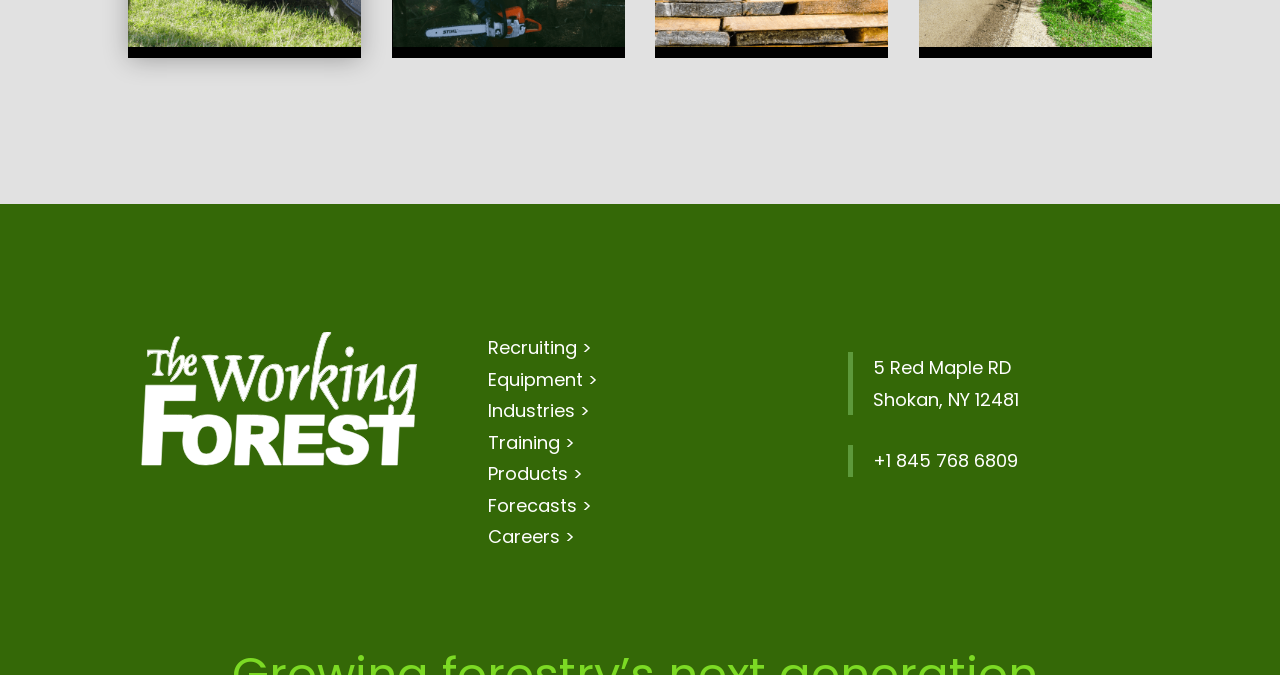Are there any products listed on the webpage?
Carefully analyze the image and provide a thorough answer to the question.

I did not find any product listings on the webpage. The webpage only contains links to main categories and the company's contact information, but no product information.